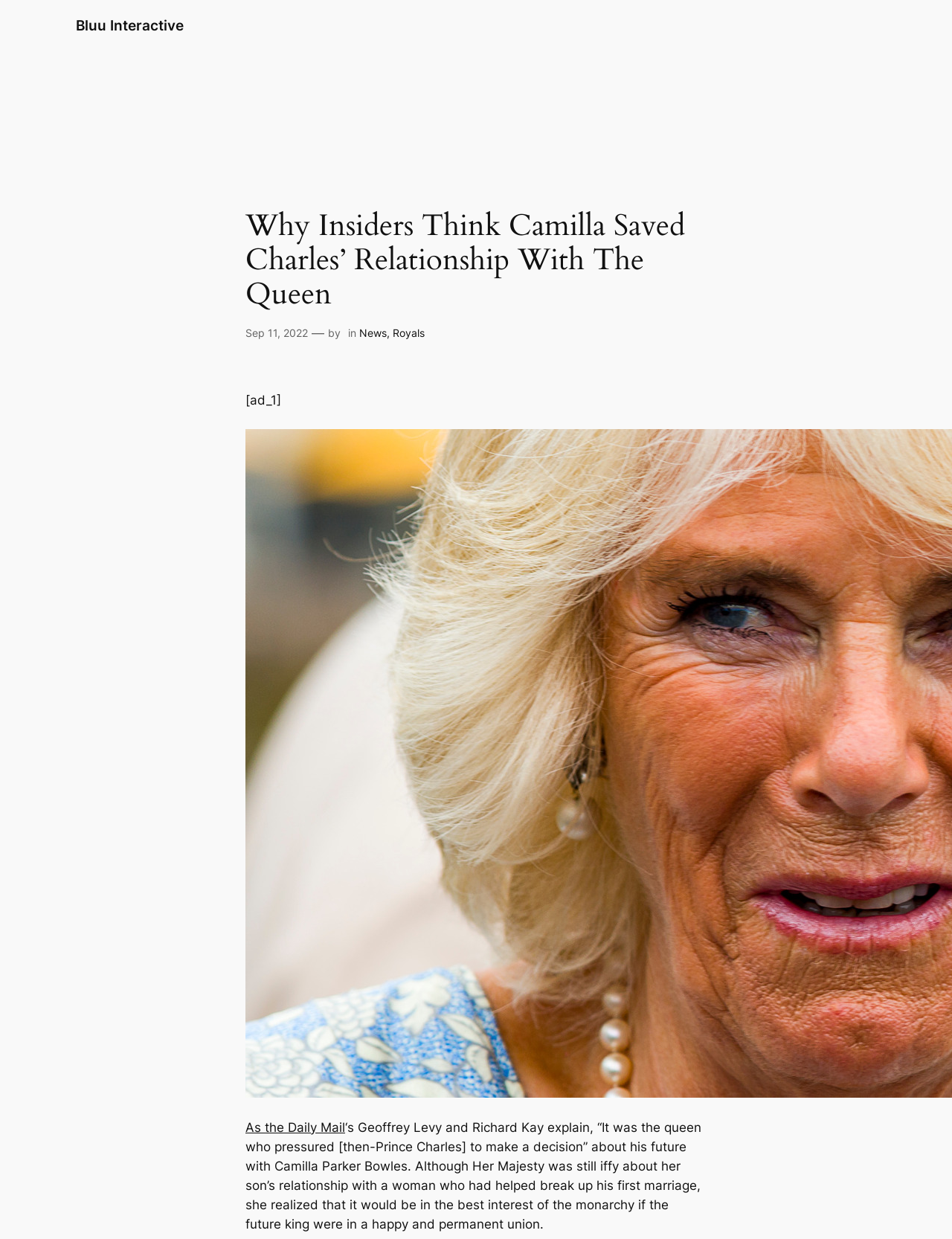What was the queen's concern about Prince Charles' relationship?
Please ensure your answer to the question is detailed and covers all necessary aspects.

The queen was still iffy about her son's relationship with Camilla Parker Bowles because she had helped break up his first marriage, but she realized it would be in the best interest of the monarchy if the future king were in a happy and permanent union.